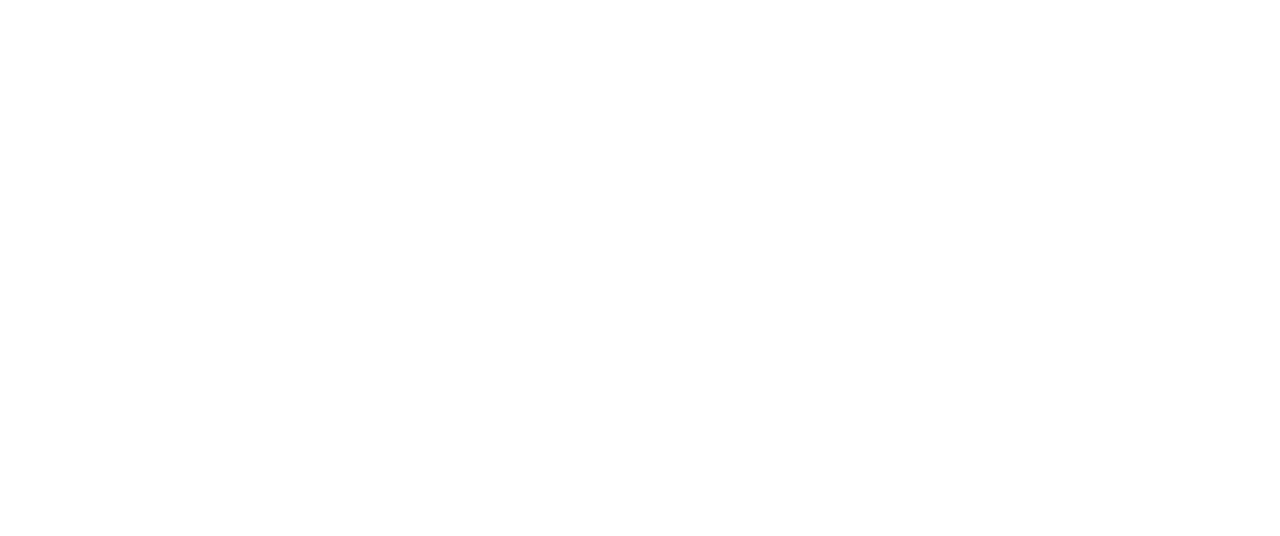Determine the bounding box of the UI element mentioned here: "name="et_pb_contact_name_0" placeholder="Name"". The coordinates must be in the format [left, top, right, bottom] with values ranging from 0 to 1.

[0.119, 0.015, 0.459, 0.115]